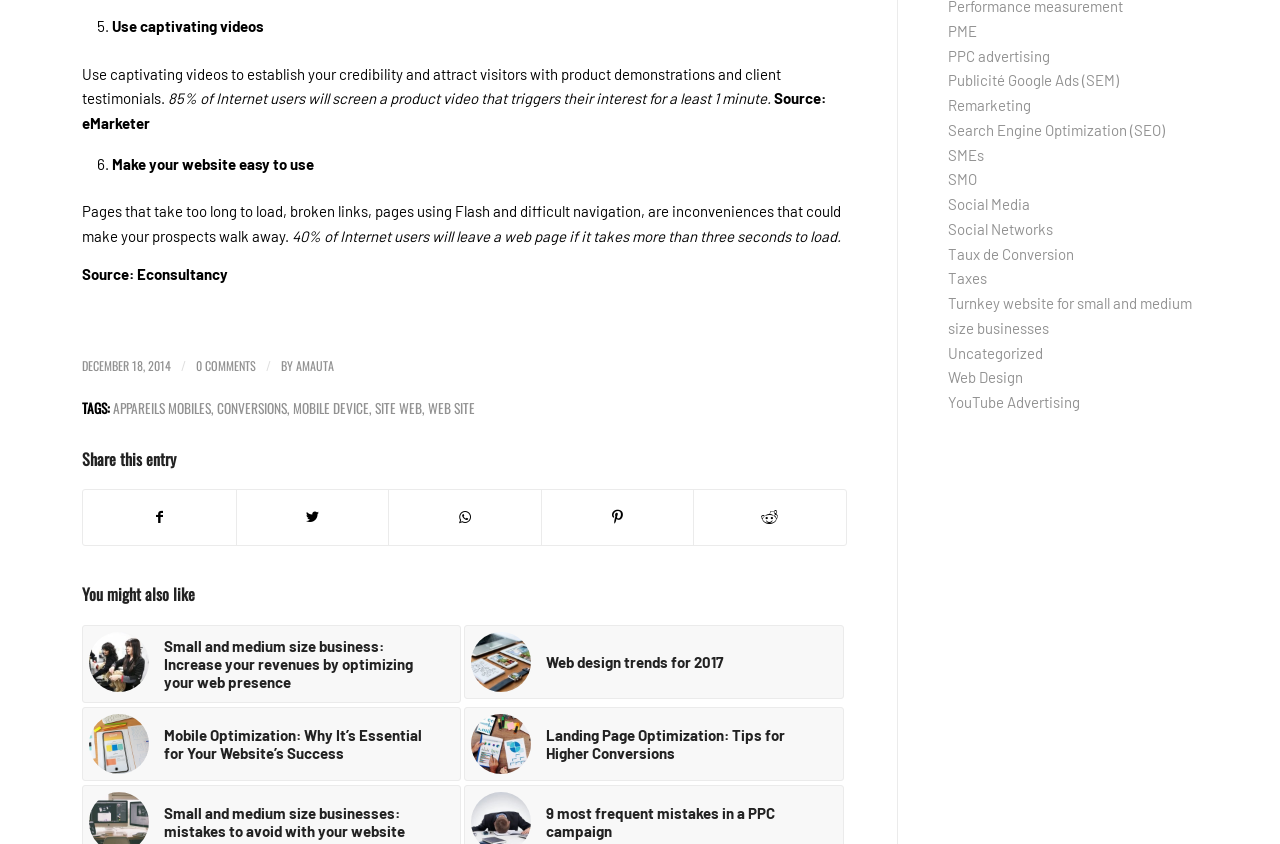What percentage of Internet users will leave a web page if it takes more than three seconds to load?
Please ensure your answer is as detailed and informative as possible.

According to the text, '40% of Internet users will leave a web page if it takes more than three seconds to load.' This statistic is cited from Econsultancy.